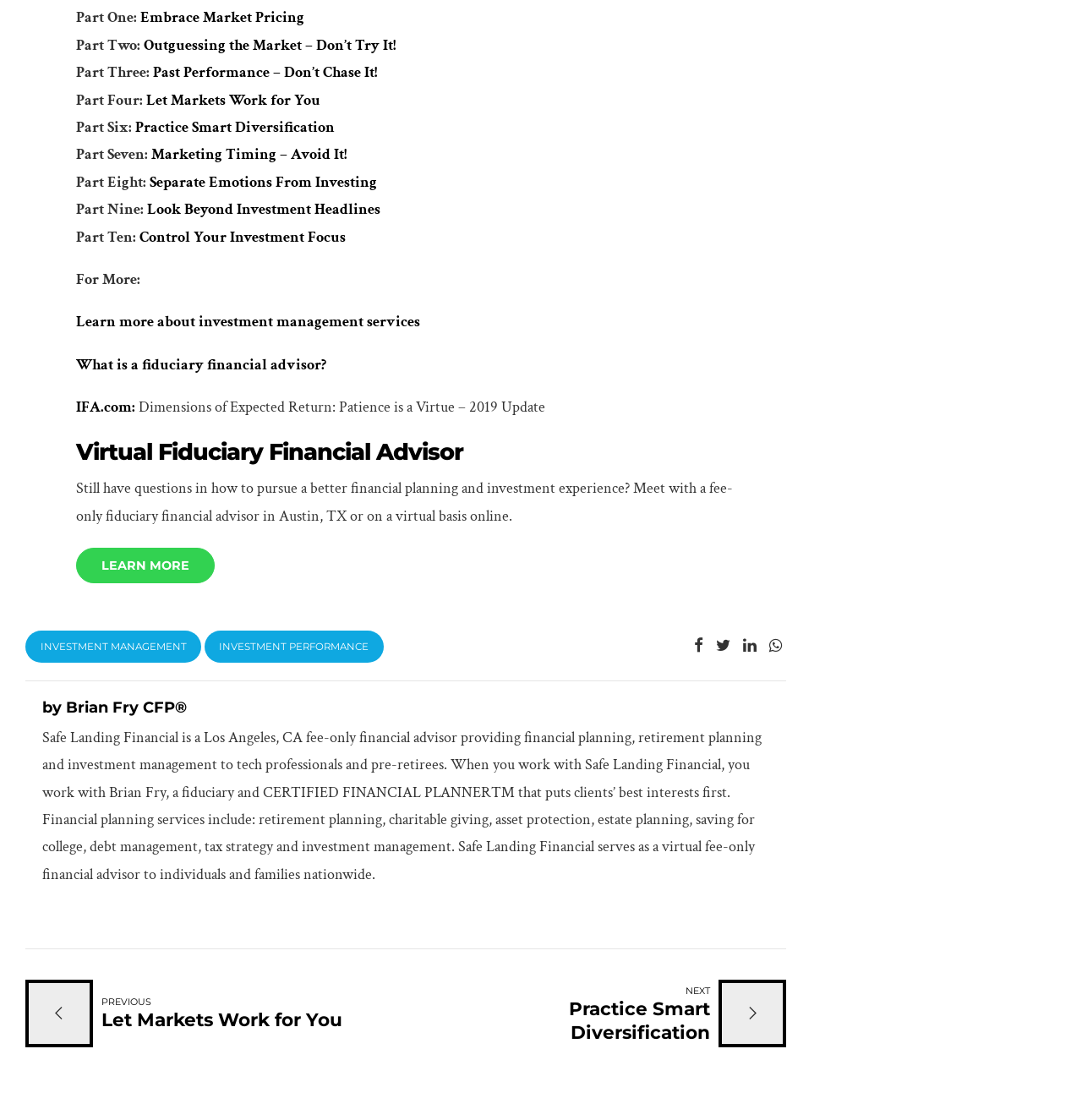For the following element description, predict the bounding box coordinates in the format (top-left x, top-left y, bottom-right x, bottom-right y). All values should be floating point numbers between 0 and 1. Description: previousLet Markets Work for You

[0.023, 0.875, 0.324, 0.935]